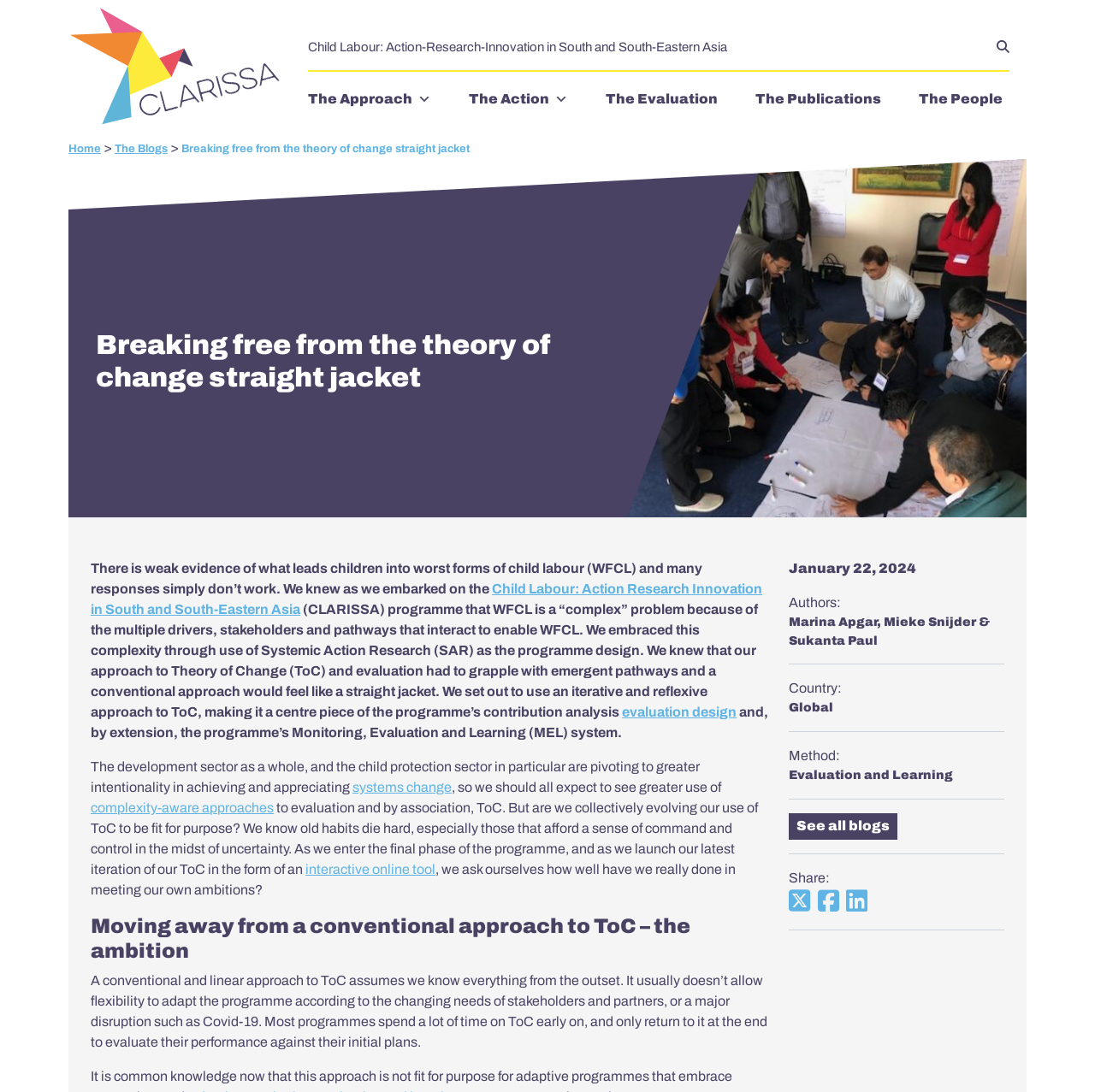Respond with a single word or phrase to the following question: Who are the authors of the article?

Marina Apgar, Mieke Snijder & Sukanta Paul